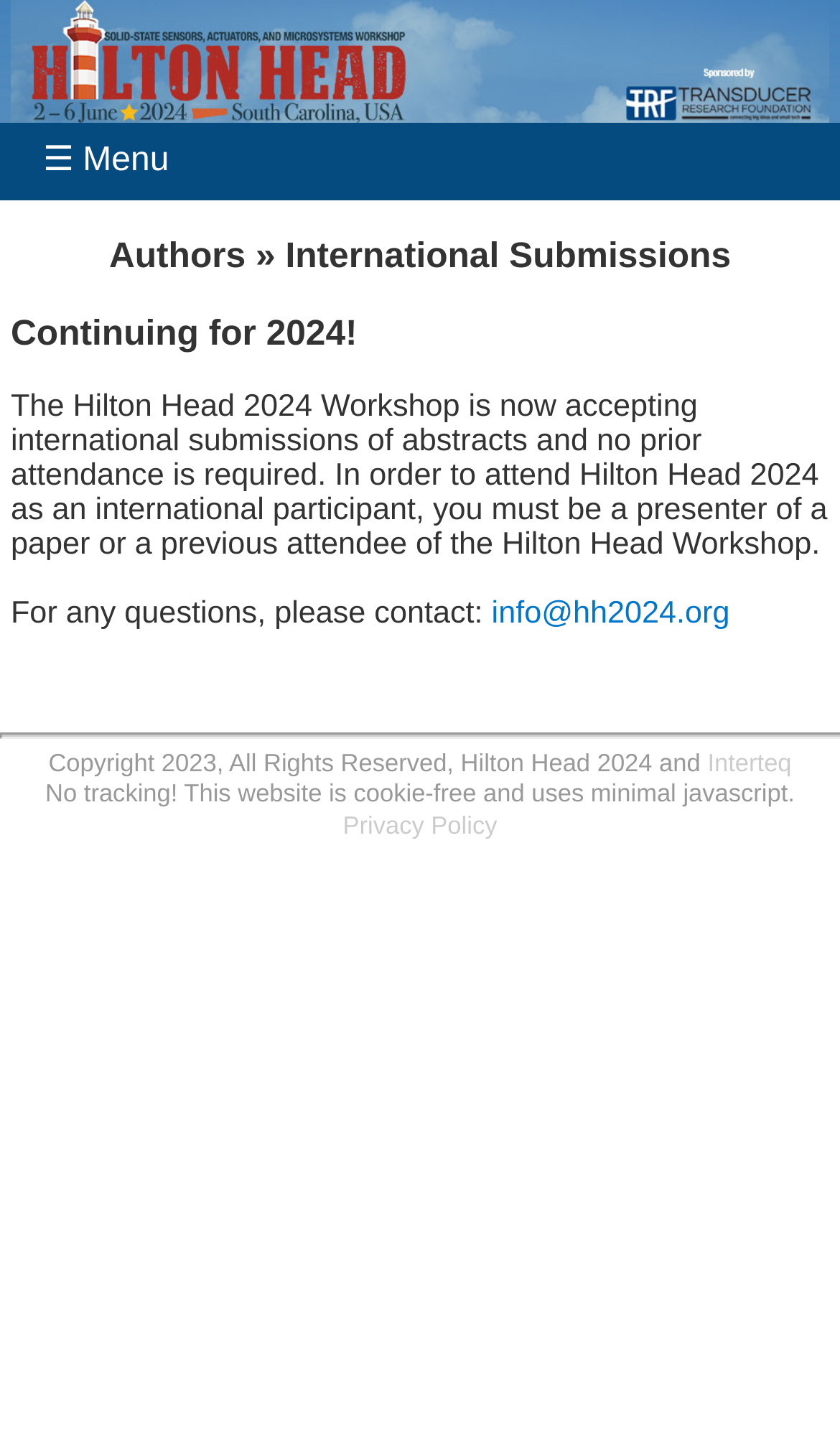What is the date of the workshop?
Based on the visual information, provide a detailed and comprehensive answer.

The date of the workshop can be found in the text 'Hilton Head 2024 Workshop | 2-6 June 2024 | Hilton Head, South Carolina, USA' which is the title of the webpage. It clearly states that the workshop will take place from 2-6 June 2024.